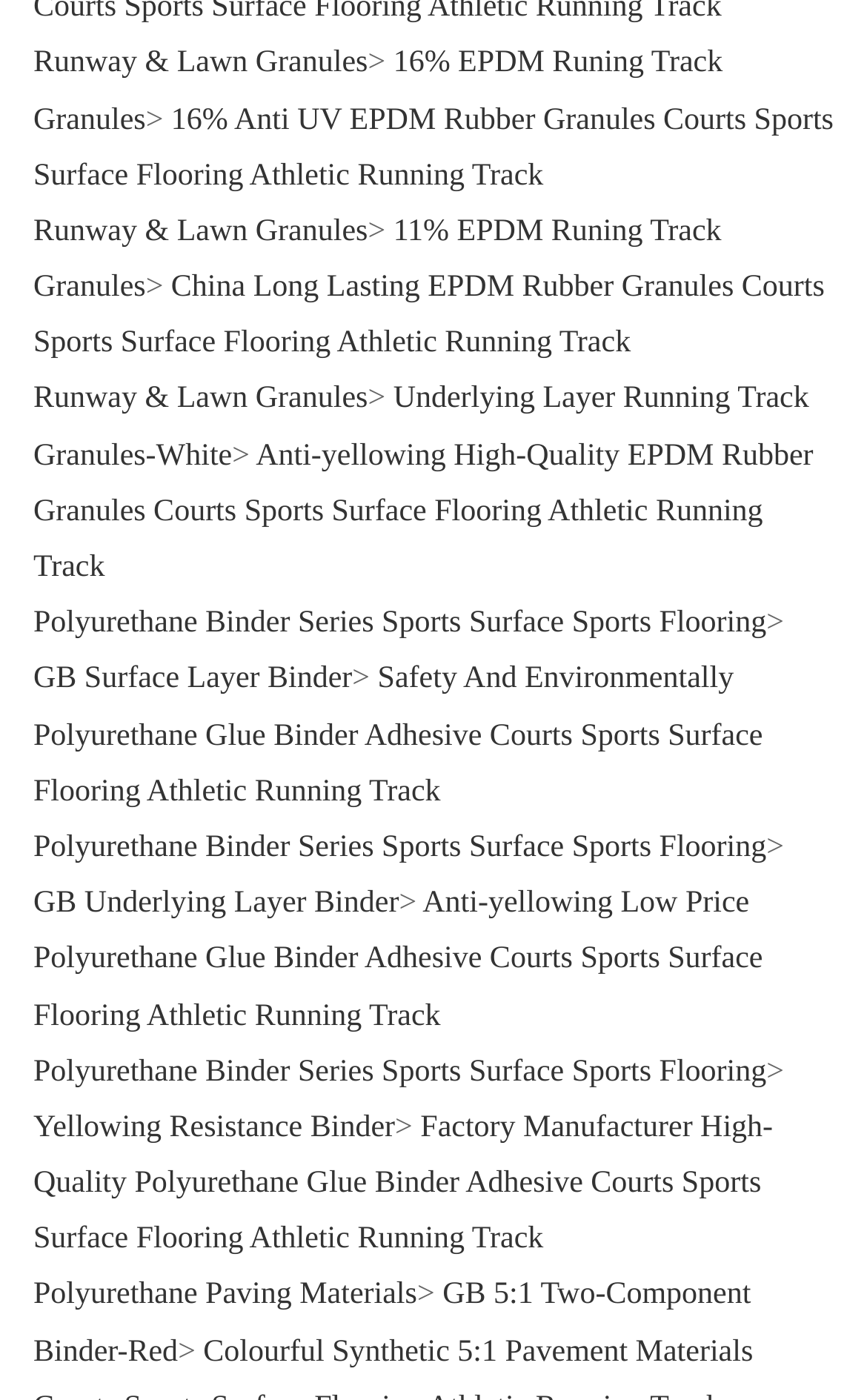Using the information in the image, could you please answer the following question in detail:
Are there any Chinese products mentioned on the webpage?

From the links on the webpage, I found a product mentioned as 'China Long Lasting EPDM Rubber Granules Courts Sports Surface Flooring Athletic Running Track', which suggests that there is at least one Chinese product mentioned on the webpage.